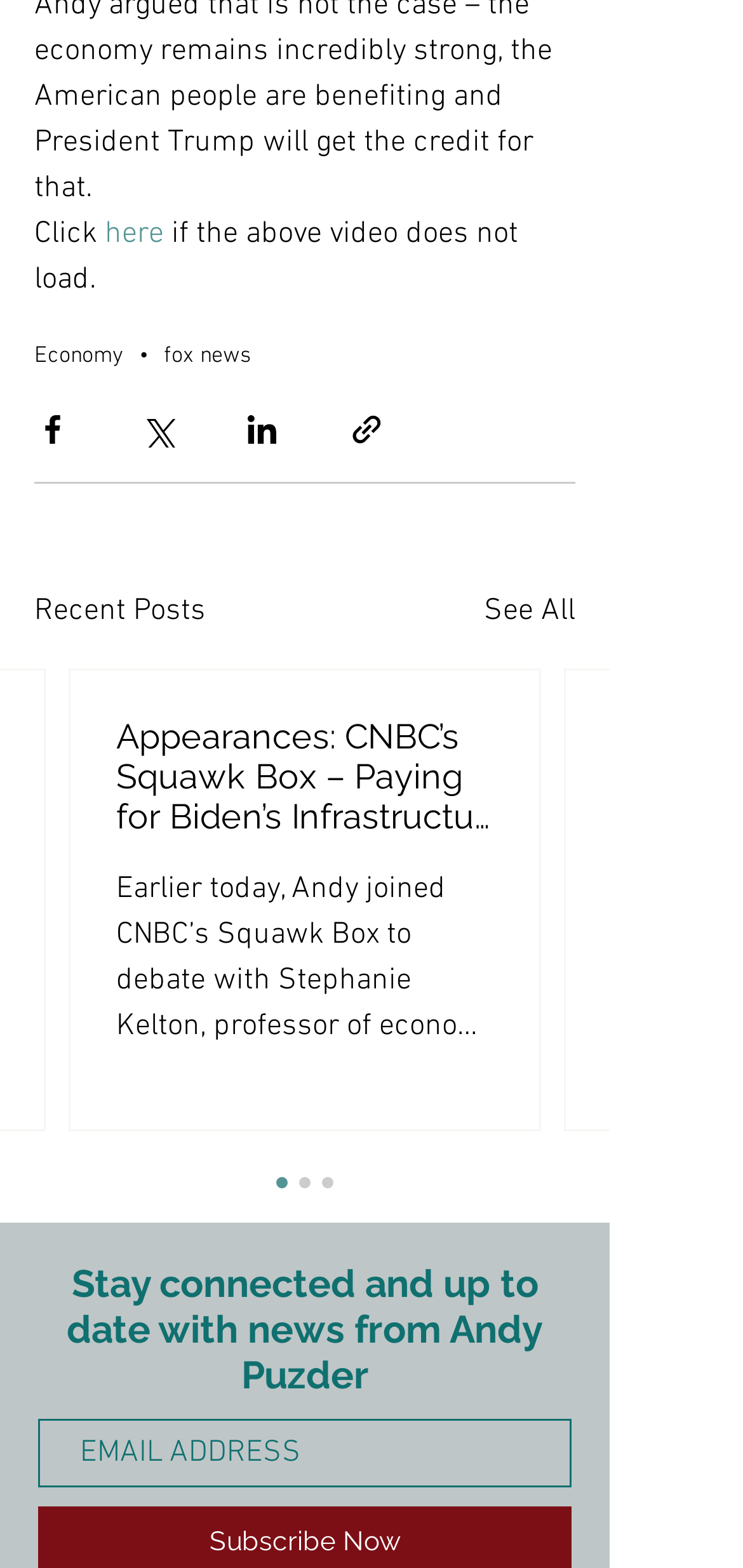What is the action suggested if the video does not load?
Please provide a single word or phrase as your answer based on the image.

Click here